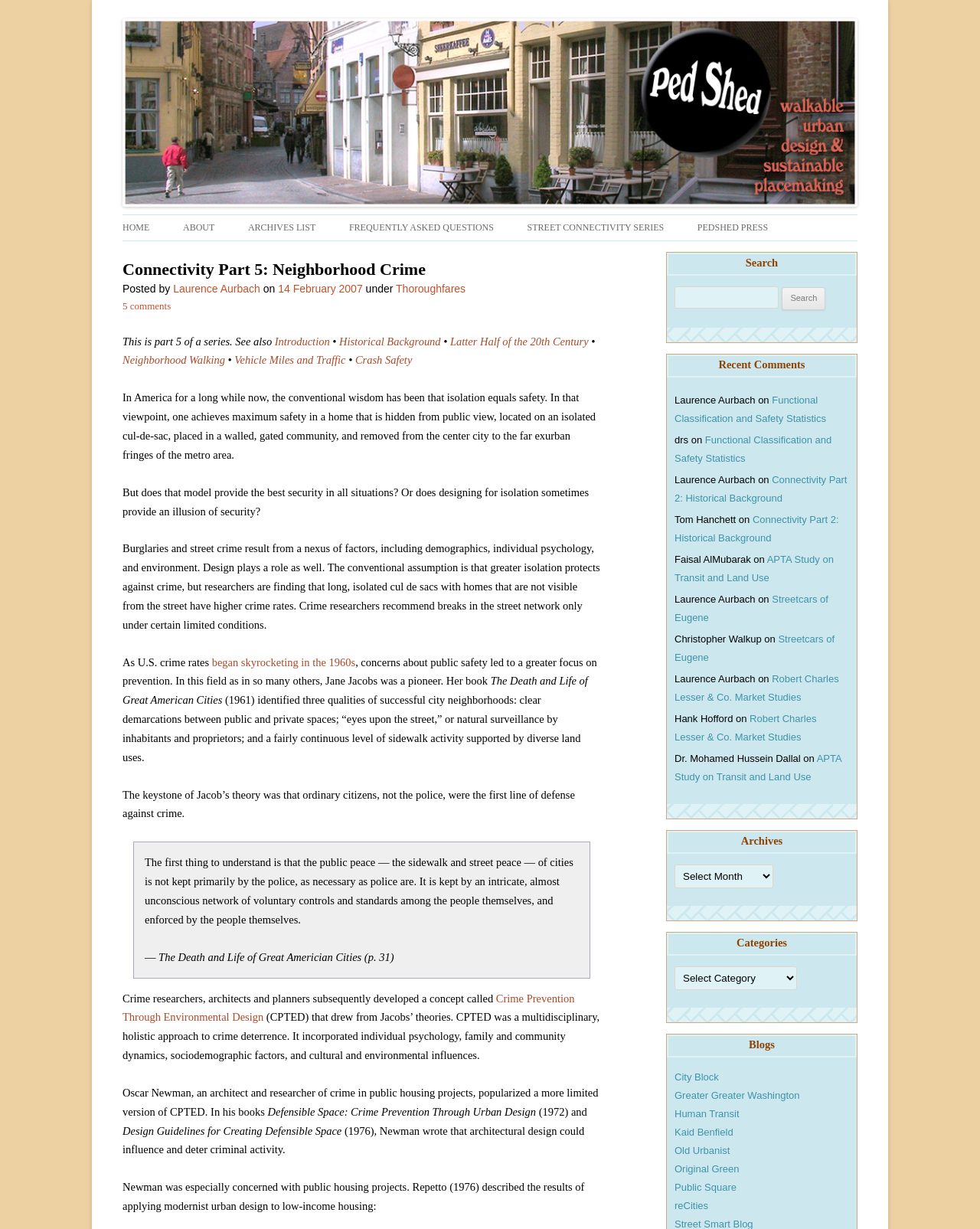What is the title of the webpage?
Please look at the screenshot and answer in one word or a short phrase.

Ped Shed